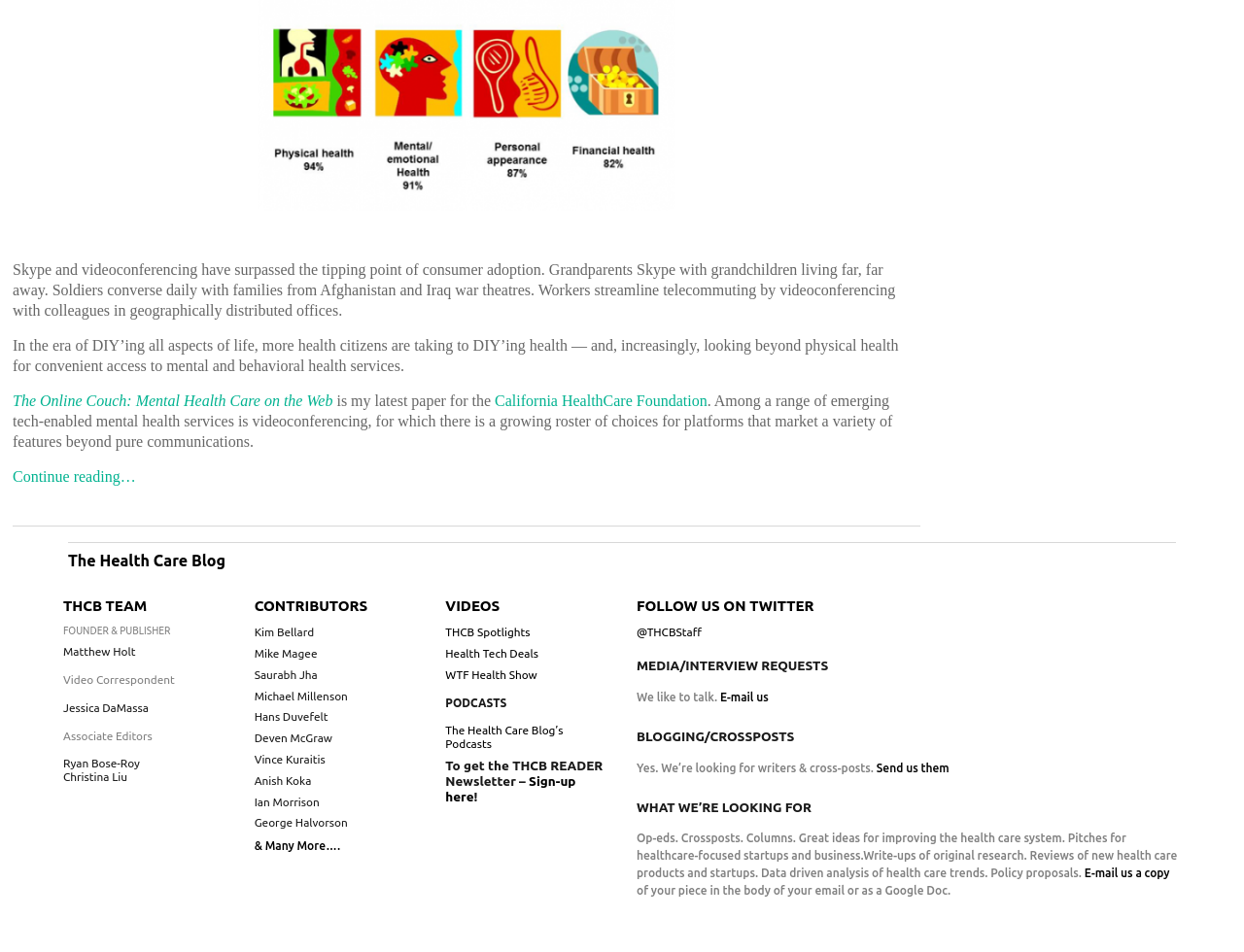Based on the element description Overview, identify the bounding box coordinates for the UI element. The coordinates should be in the format (top-left x, top-left y, bottom-right x, bottom-right y) and within the 0 to 1 range.

None